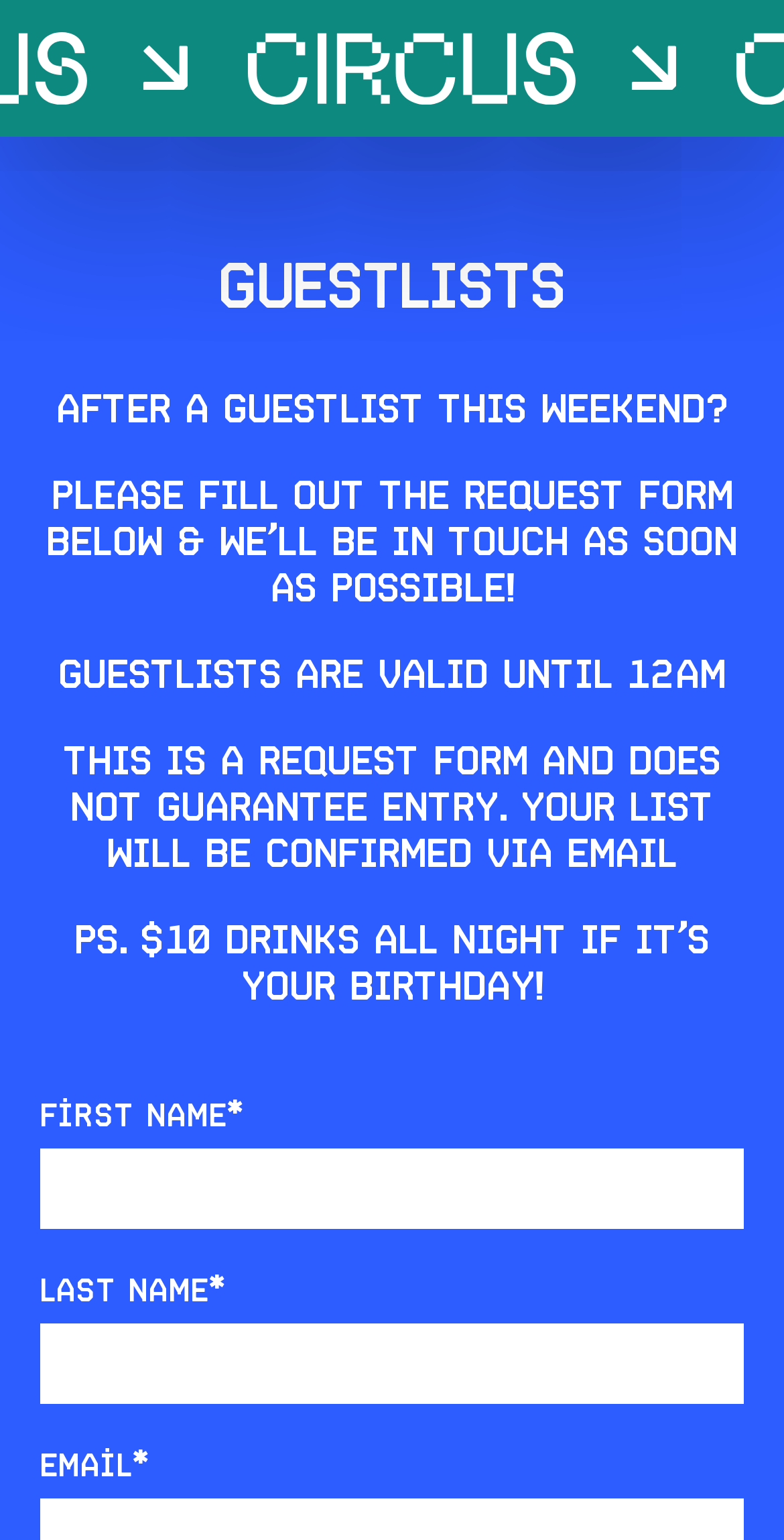What is the deadline for guestlist validity?
Give a single word or phrase answer based on the content of the image.

12AM